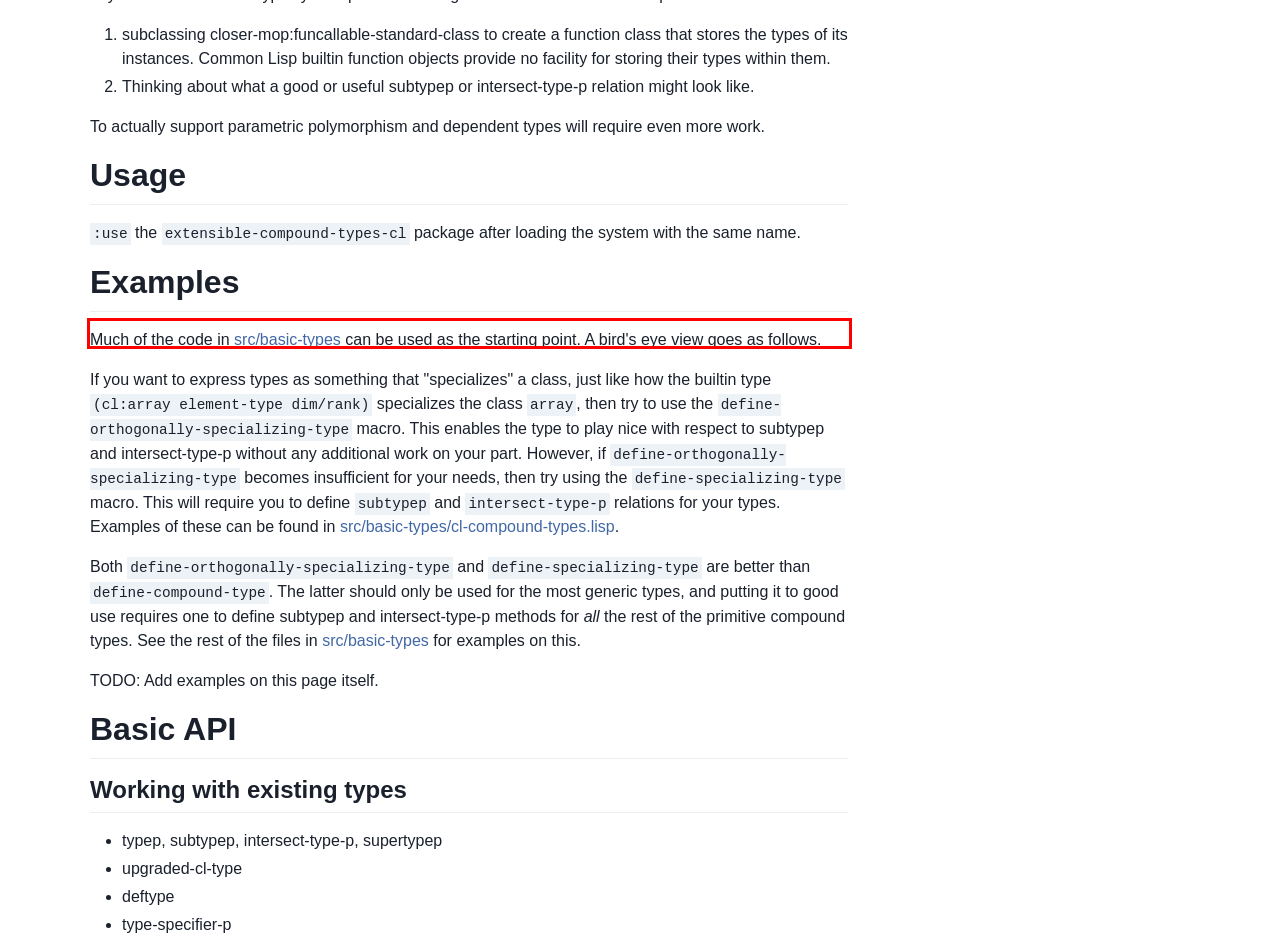From the provided screenshot, extract the text content that is enclosed within the red bounding box.

Much of the code in src/basic-types can be used as the starting point. A bird's eye view goes as follows.